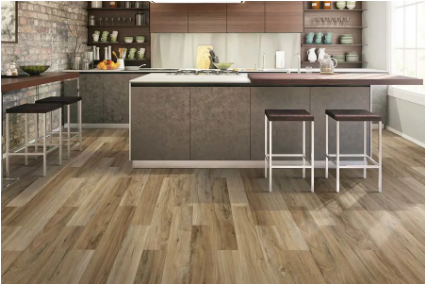Construct a detailed narrative about the image.

This image showcases a modern kitchen featuring stylish luxury vinyl flooring. The well-designed space includes a central island with a sleek surface, complemented by contemporary cabinetry and a chic brick accent wall. Two minimalist barstools invite casual seating at the island, enhancing the kitchen's functionality. Natural light streams in through large windows, illuminating the warm, inviting tones of the wood-like flooring. This setup exemplifies a perfect blend of aesthetics and practicality, making it an ideal space for both cooking and socializing. The theme resonates with the luxurious offerings from MAC Flooring & Interiors, celebrated for transforming spaces with high-quality flooring solutions.